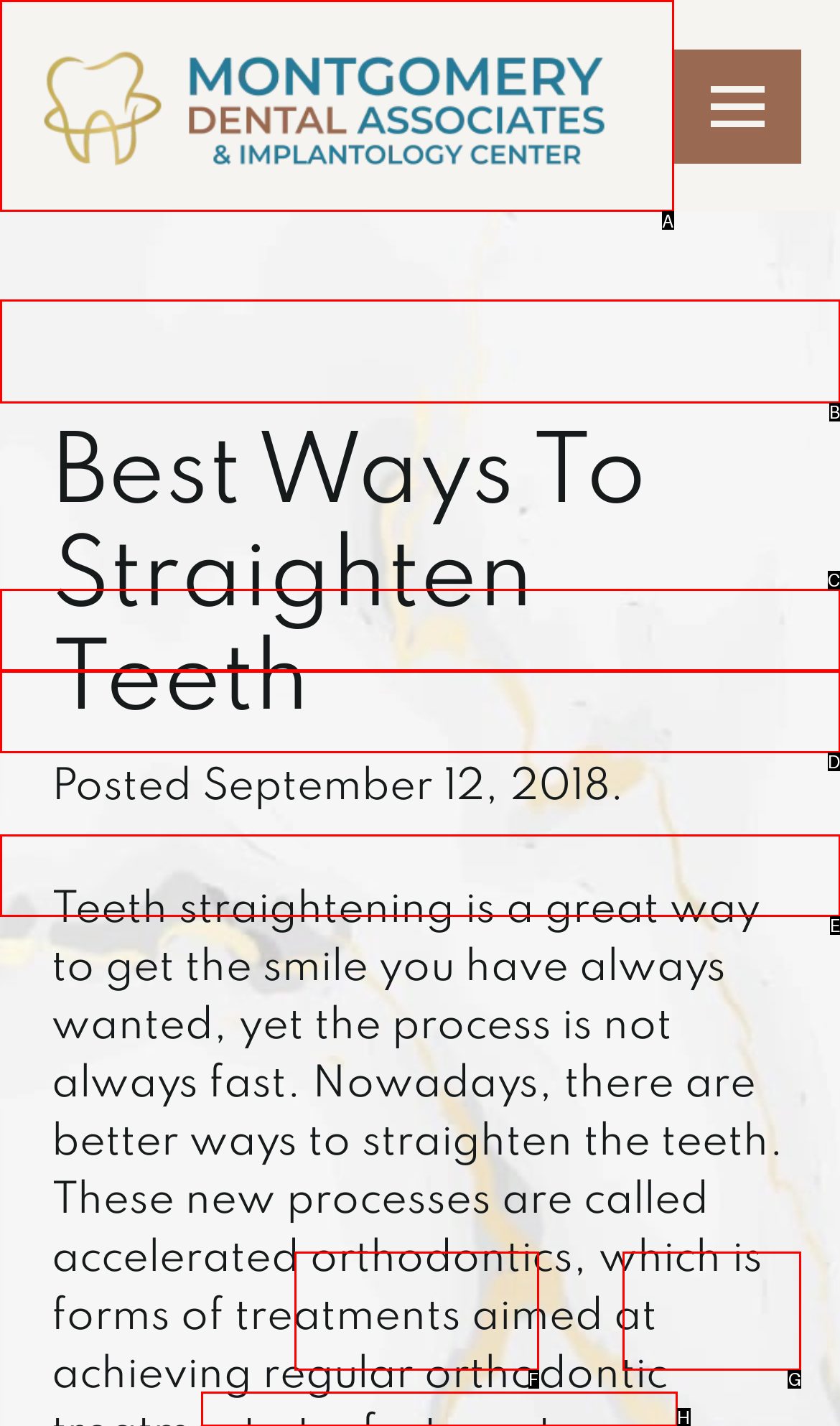Identify the HTML element you need to click to achieve the task: REQUEST APPOINTMENT. Respond with the corresponding letter of the option.

H